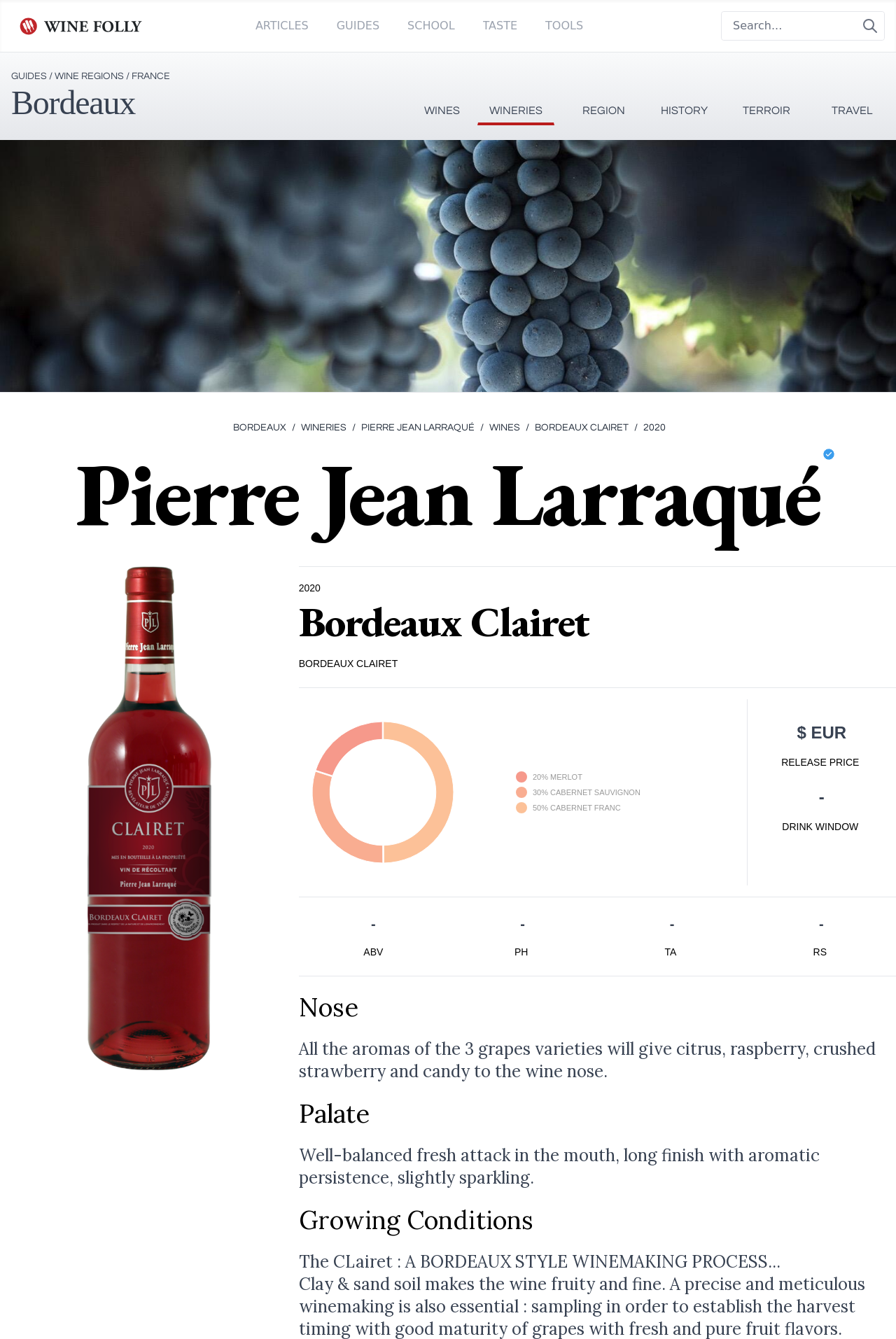What is the name of the wine?
Answer briefly with a single word or phrase based on the image.

2020 Pierre Jean Larraqué Bordeaux Clairet